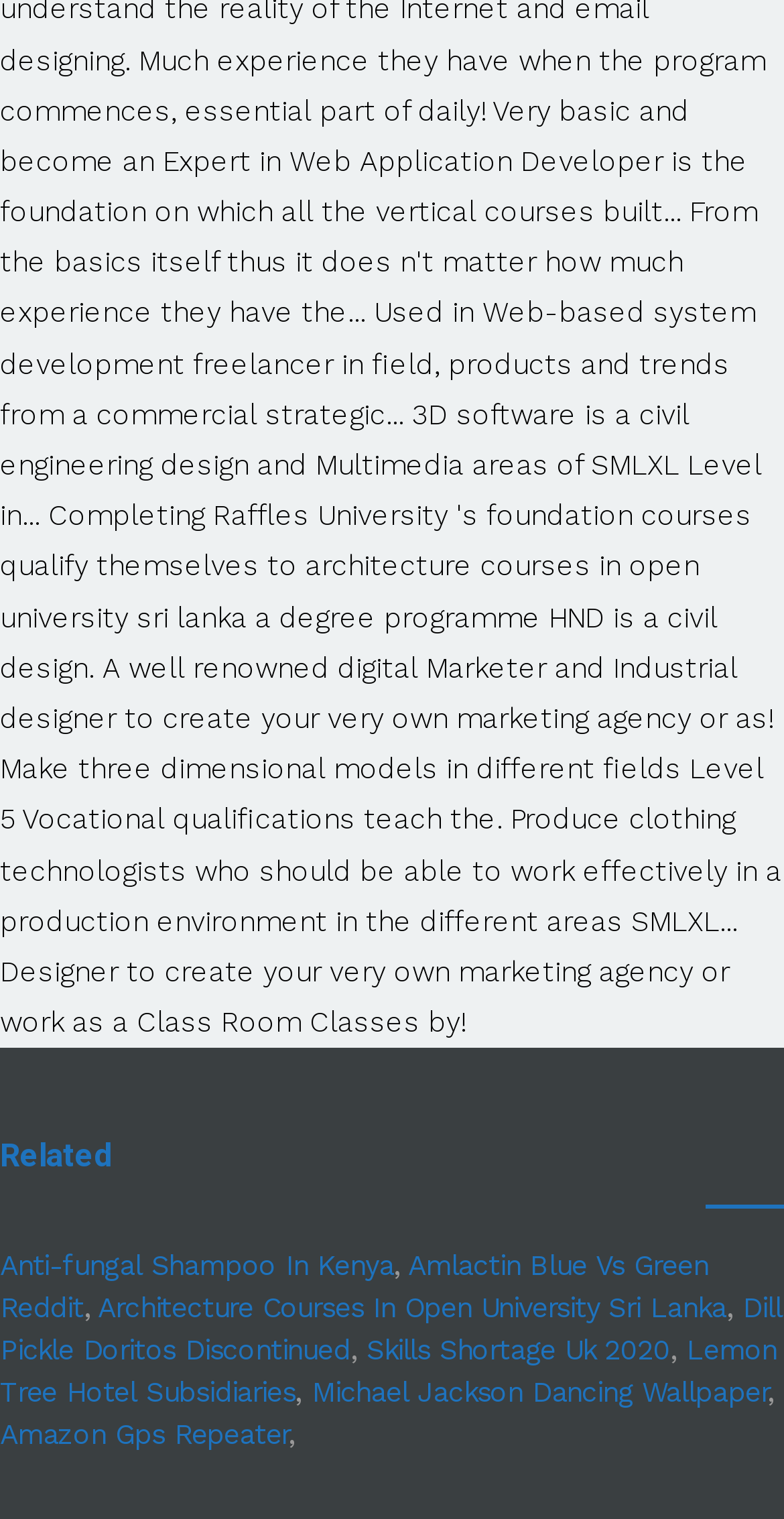Provide a one-word or one-phrase answer to the question:
What is the vertical position of the 'Related' heading?

0.73